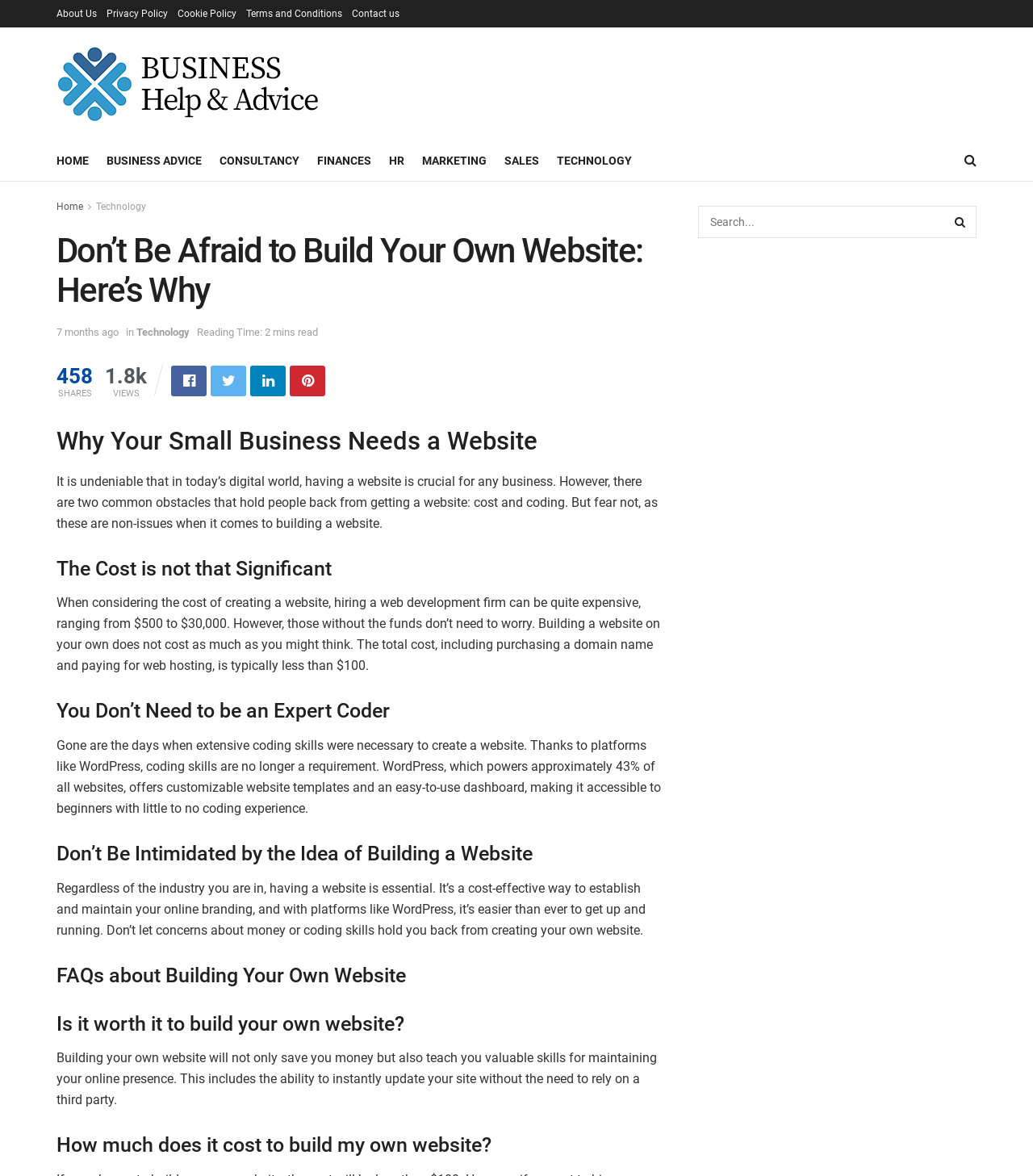Please mark the clickable region by giving the bounding box coordinates needed to complete this instruction: "Click on the 'Technology' link".

[0.539, 0.127, 0.612, 0.146]